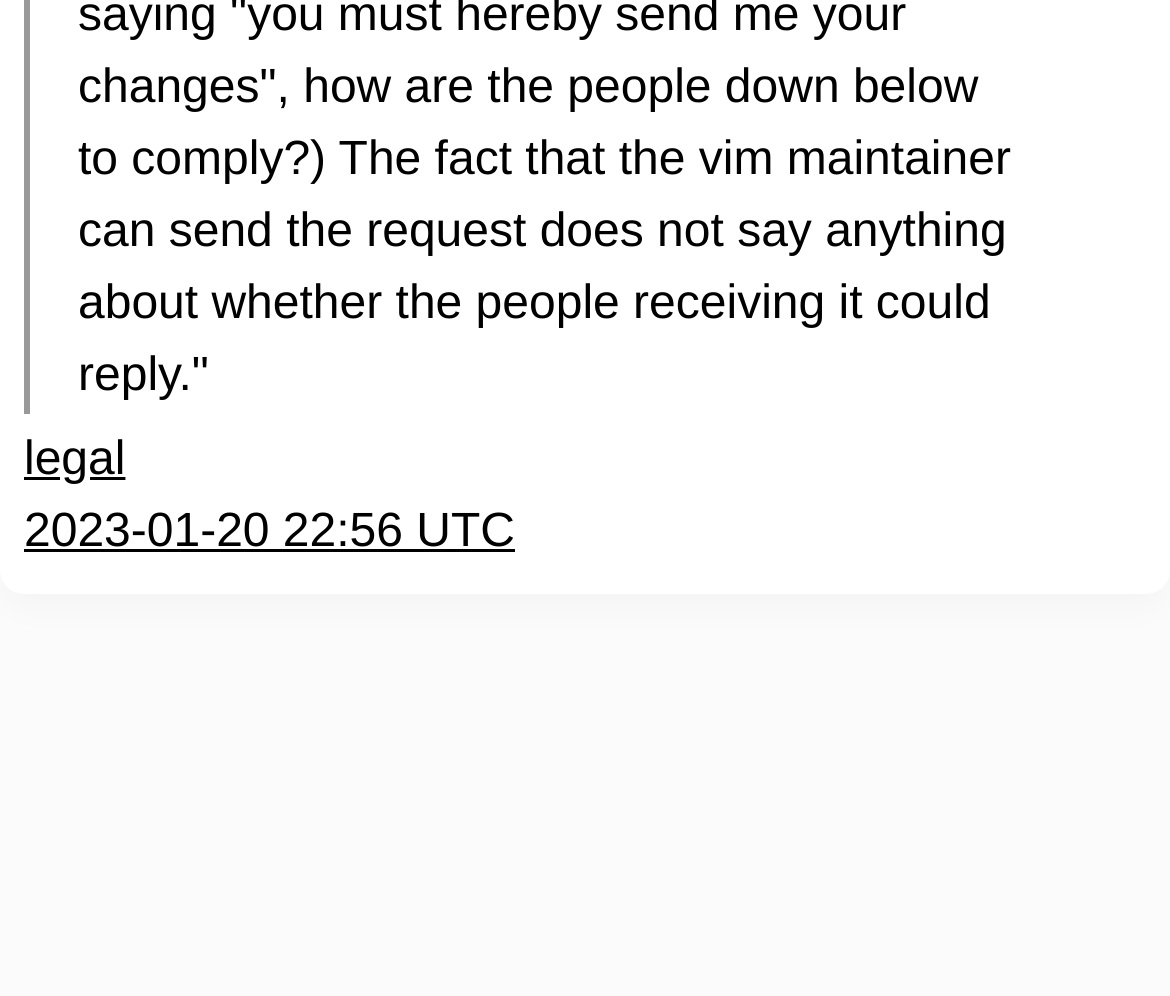Locate the UI element described by legal in the provided webpage screenshot. Return the bounding box coordinates in the format (top-left x, top-left y, bottom-right x, bottom-right y), ensuring all values are between 0 and 1.

[0.021, 0.437, 0.107, 0.488]